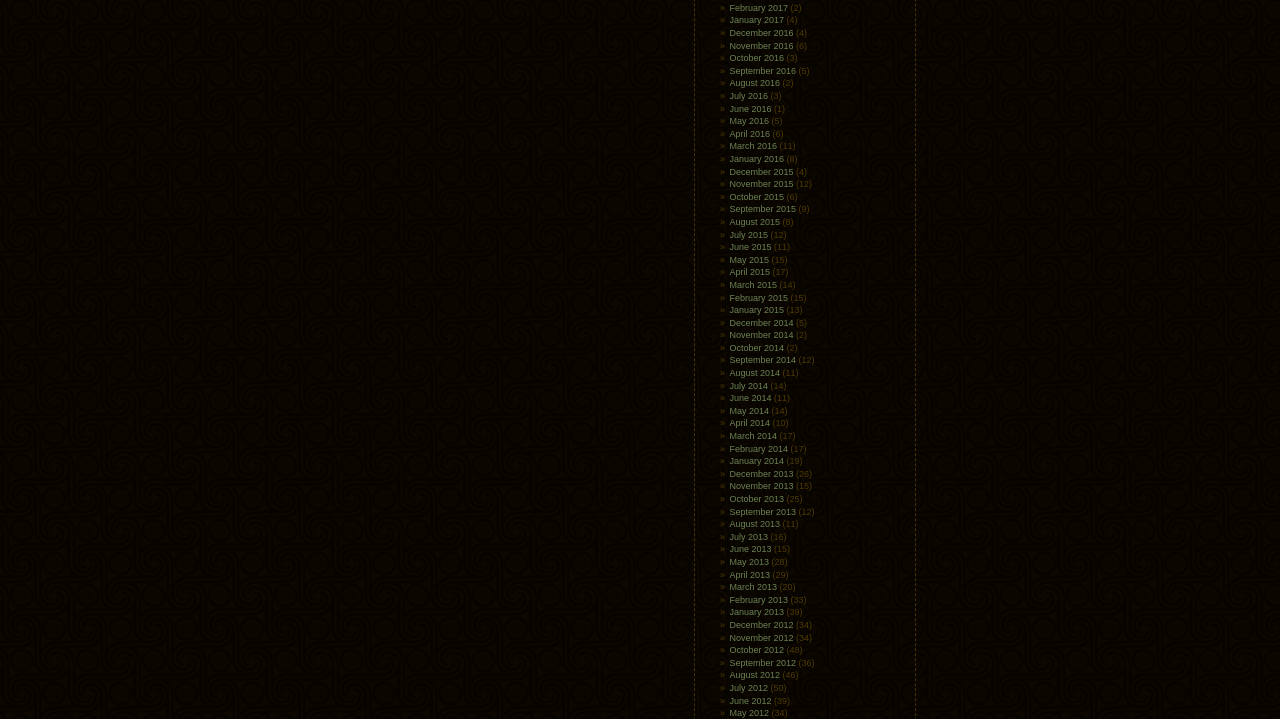What is the month with the highest number of items? Examine the screenshot and reply using just one word or a brief phrase.

January 2014